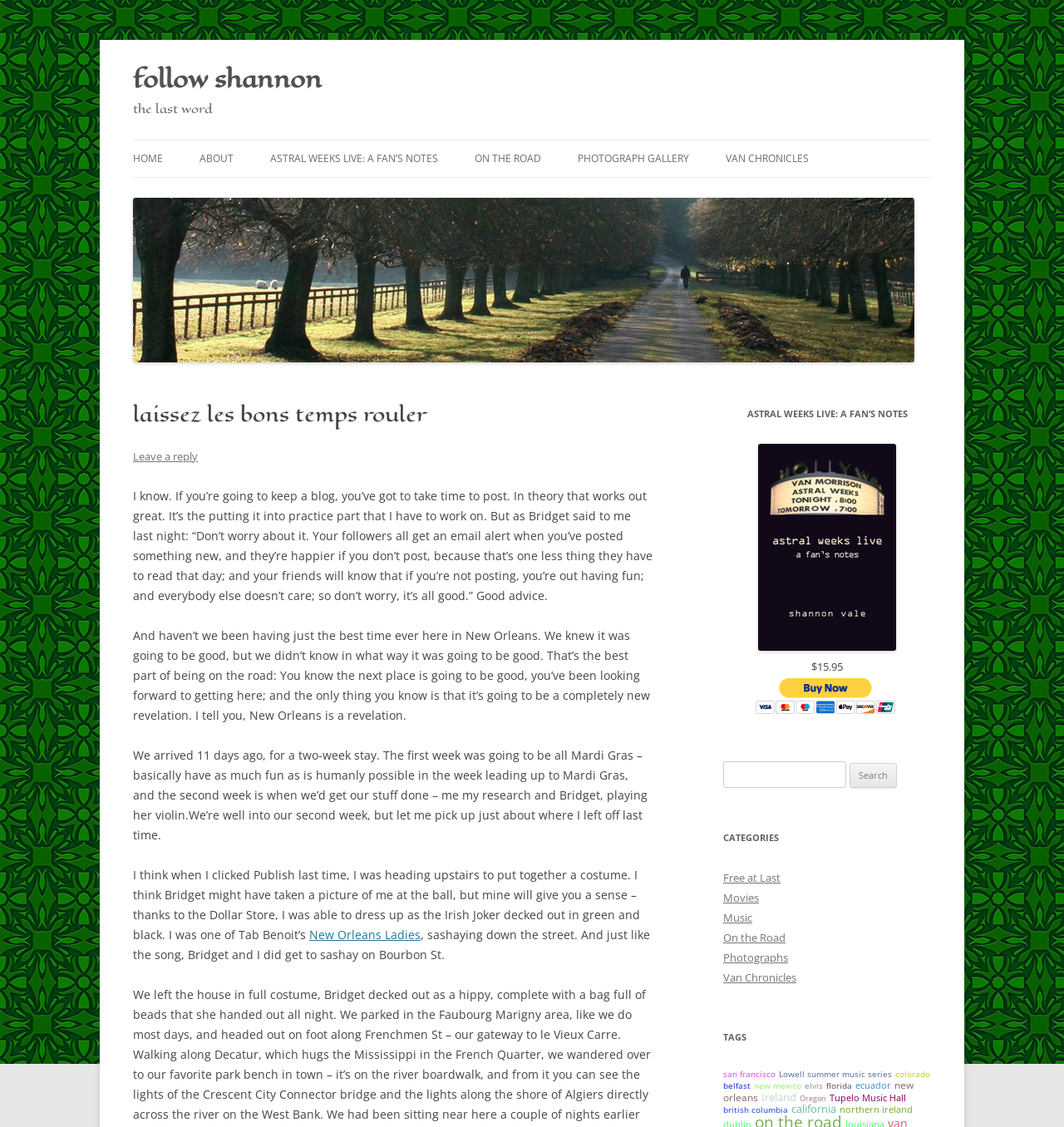Please identify the bounding box coordinates of the element that needs to be clicked to perform the following instruction: "Search for something".

None